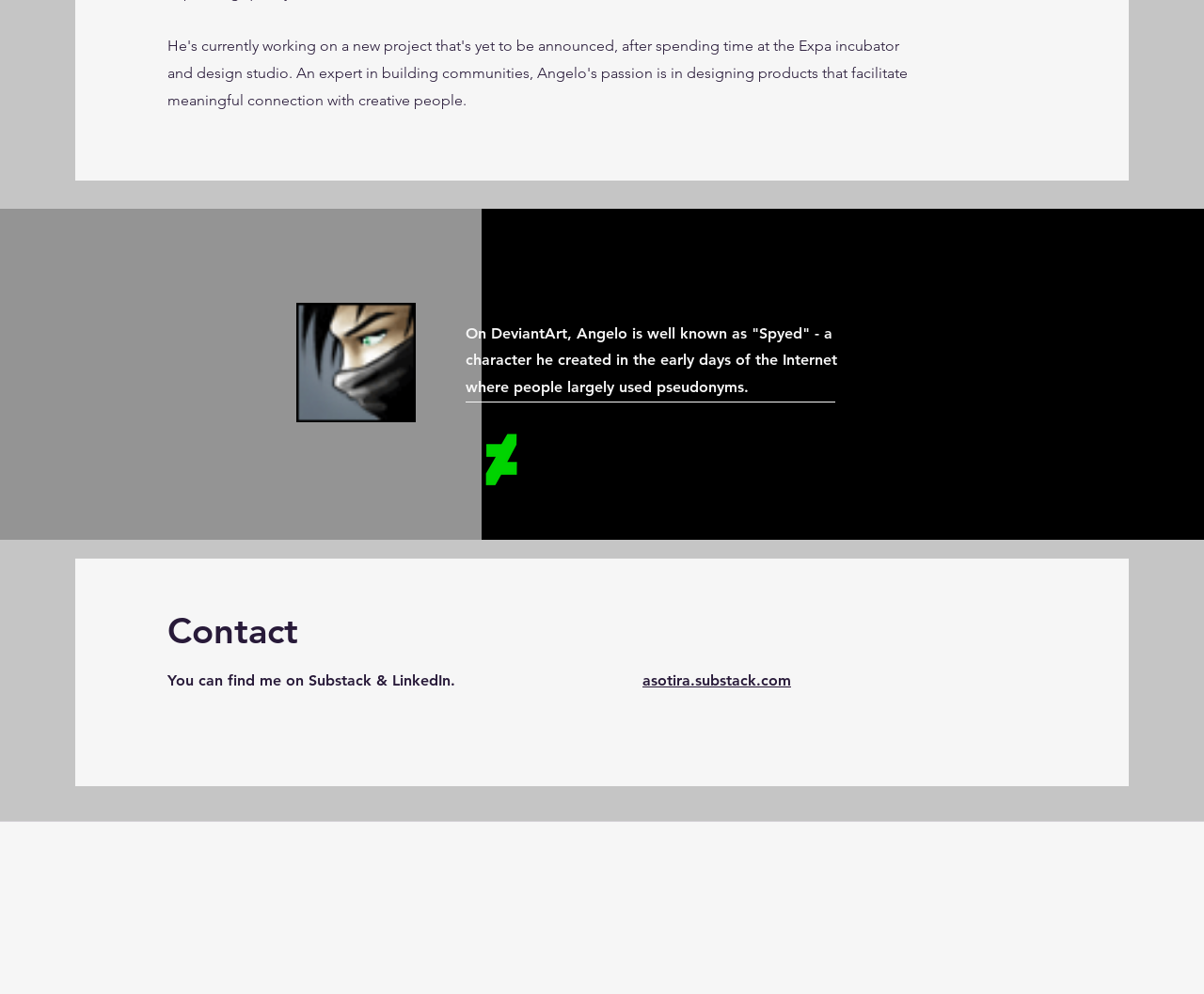Identify the bounding box coordinates of the specific part of the webpage to click to complete this instruction: "Click on the image".

[0.246, 0.304, 0.345, 0.424]